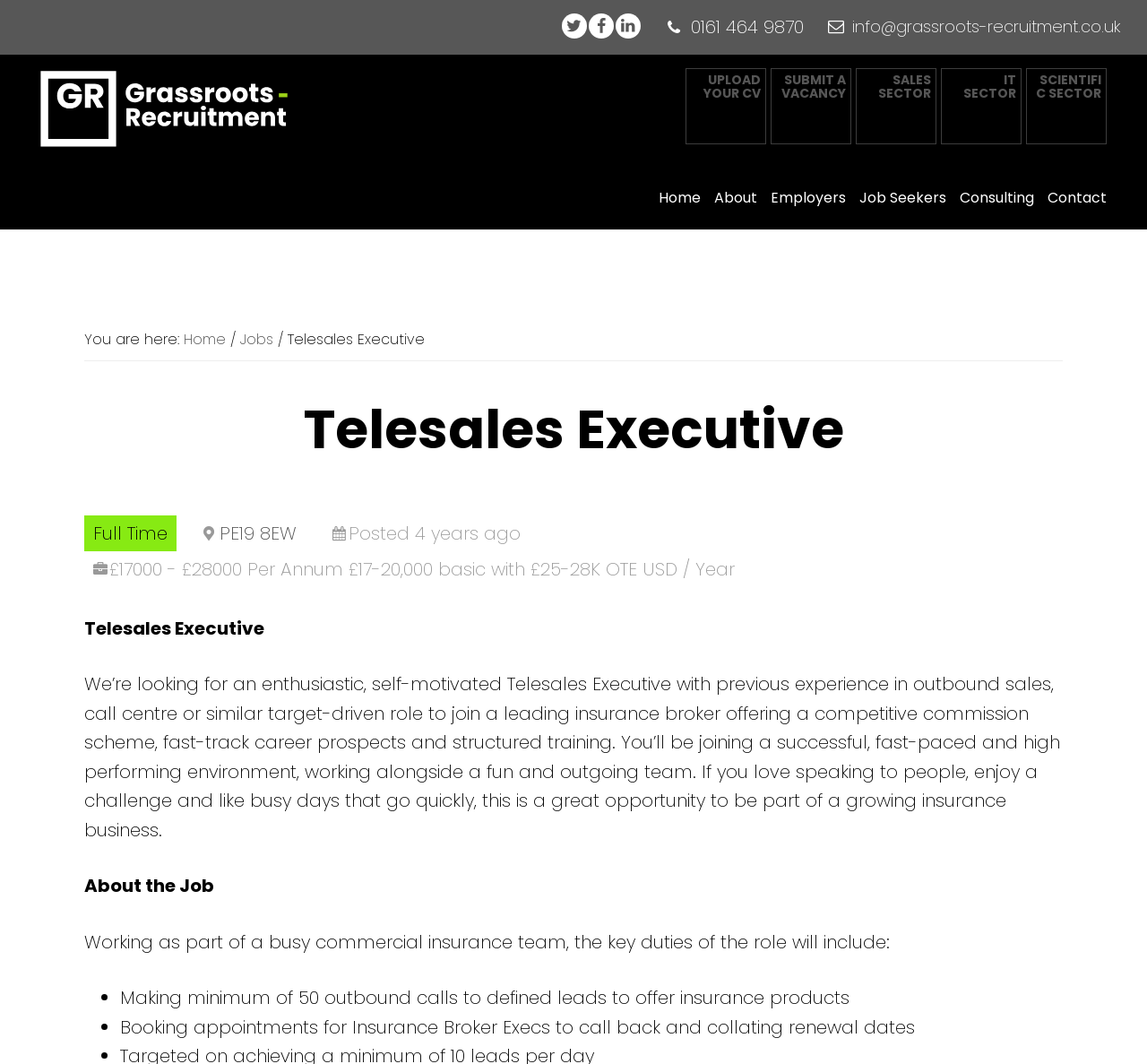Give a full account of the webpage's elements and their arrangement.

This webpage is a job posting for a Telesales Executive position at a leading insurance broker. At the top of the page, there are three "Skip to" links, followed by three social media links and a phone number. Below these, there is a navigation menu with links to various sections of the website, including "UPLOAD YOUR CV", "SUBMIT A VACANCY", and different industry sectors.

The main content of the page is divided into sections. The first section displays the job title, "Telesales Executive", and a brief description of the job. Below this, there is a section with the job details, including the location, salary range, and posting date.

The job description is a lengthy paragraph that outlines the responsibilities and requirements of the role. It mentions the need for an enthusiastic and self-motivated individual with previous experience in outbound sales or a similar target-driven role.

Following the job description, there is a section titled "About the Job" that outlines the key duties of the role. These duties are listed in bullet points, including making outbound calls to offer insurance products and booking appointments for Insurance Broker Execs.

Throughout the page, there are several links to other sections of the website, including the homepage, about page, and contact page. The overall layout of the page is organized and easy to navigate, with clear headings and concise text.